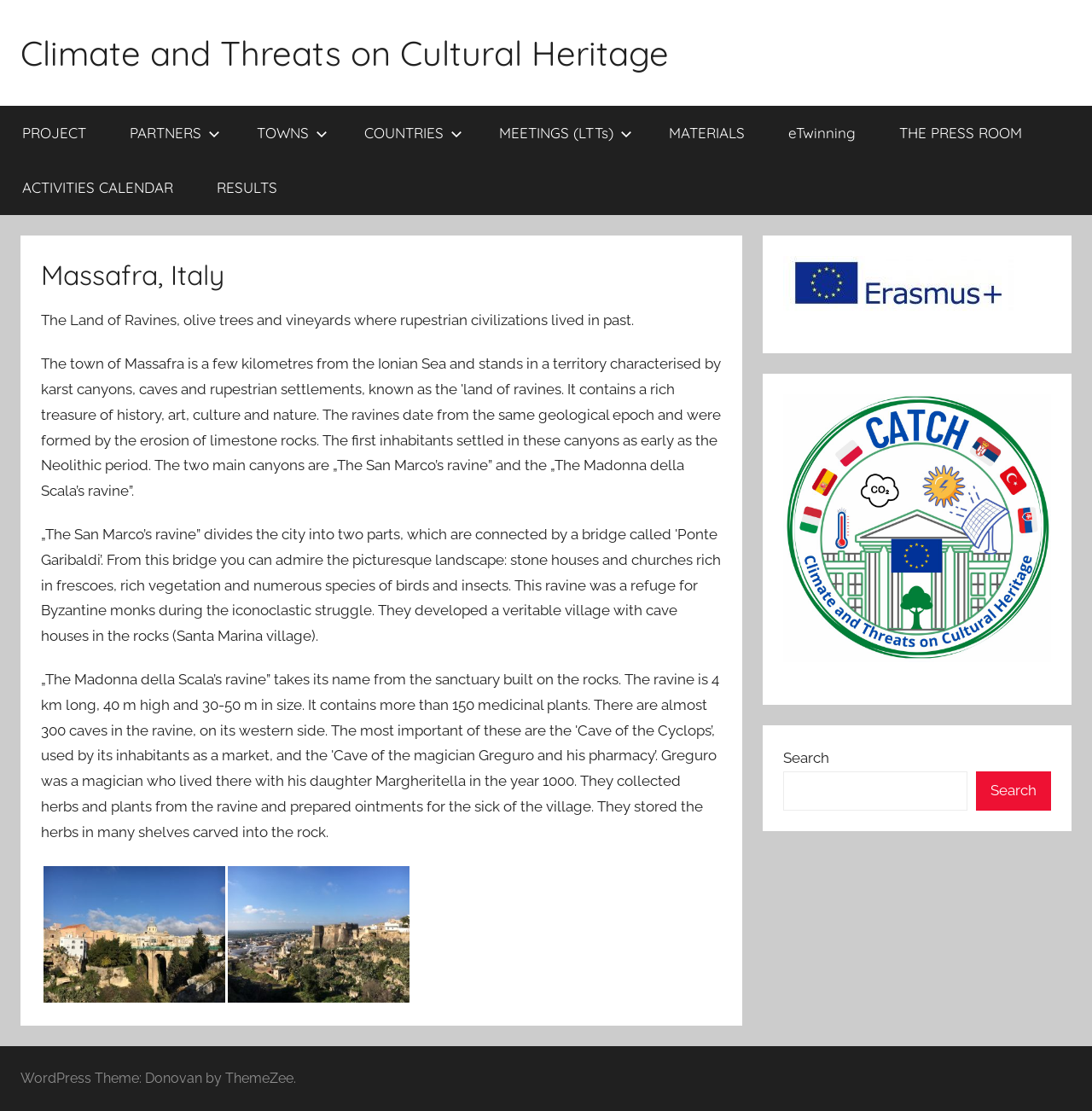Please determine the bounding box coordinates of the section I need to click to accomplish this instruction: "Go to the TOWNS page".

[0.215, 0.095, 0.313, 0.144]